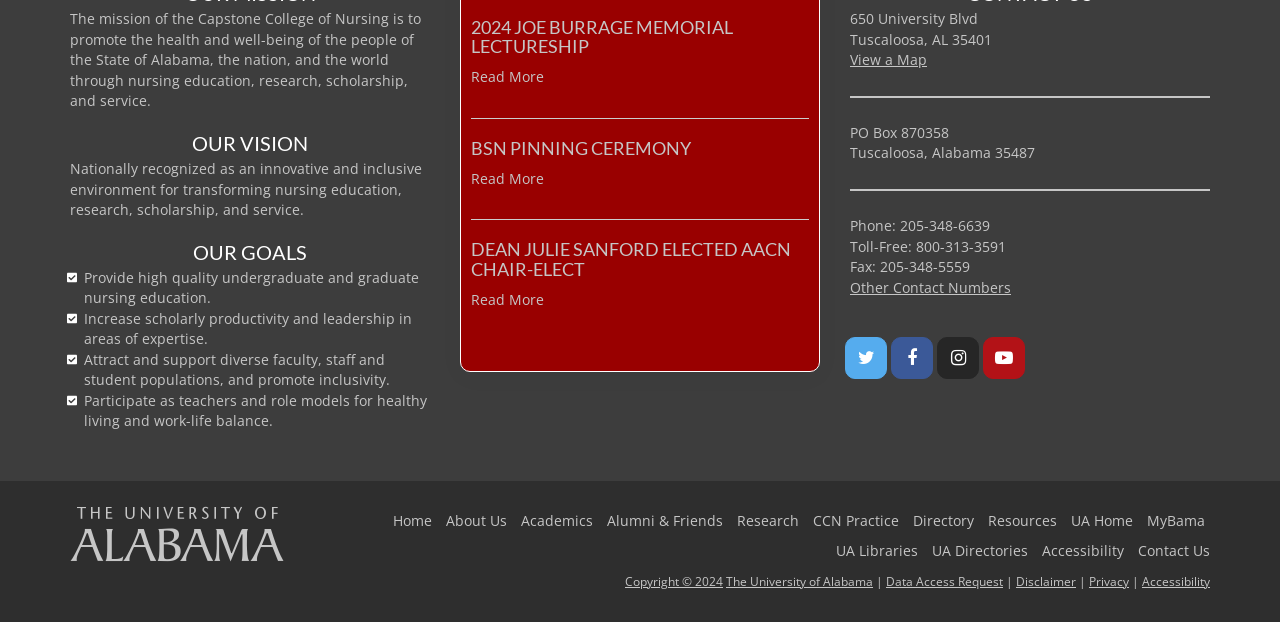Please specify the bounding box coordinates for the clickable region that will help you carry out the instruction: "Read more about the BSN PINNING CEREMONY".

[0.368, 0.271, 0.425, 0.304]